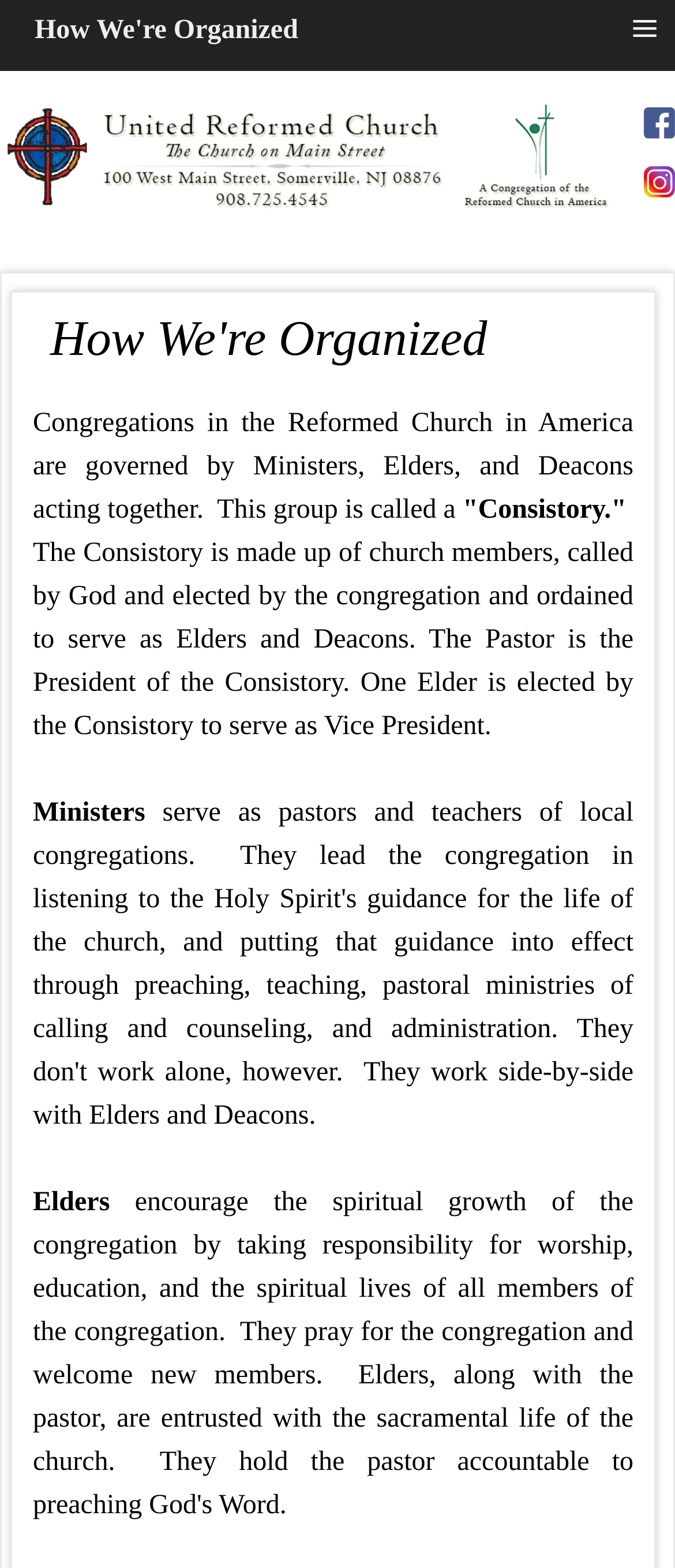Identify the bounding box coordinates for the UI element that matches this description: "alt="facebook logo"".

[0.955, 0.069, 1.0, 0.088]